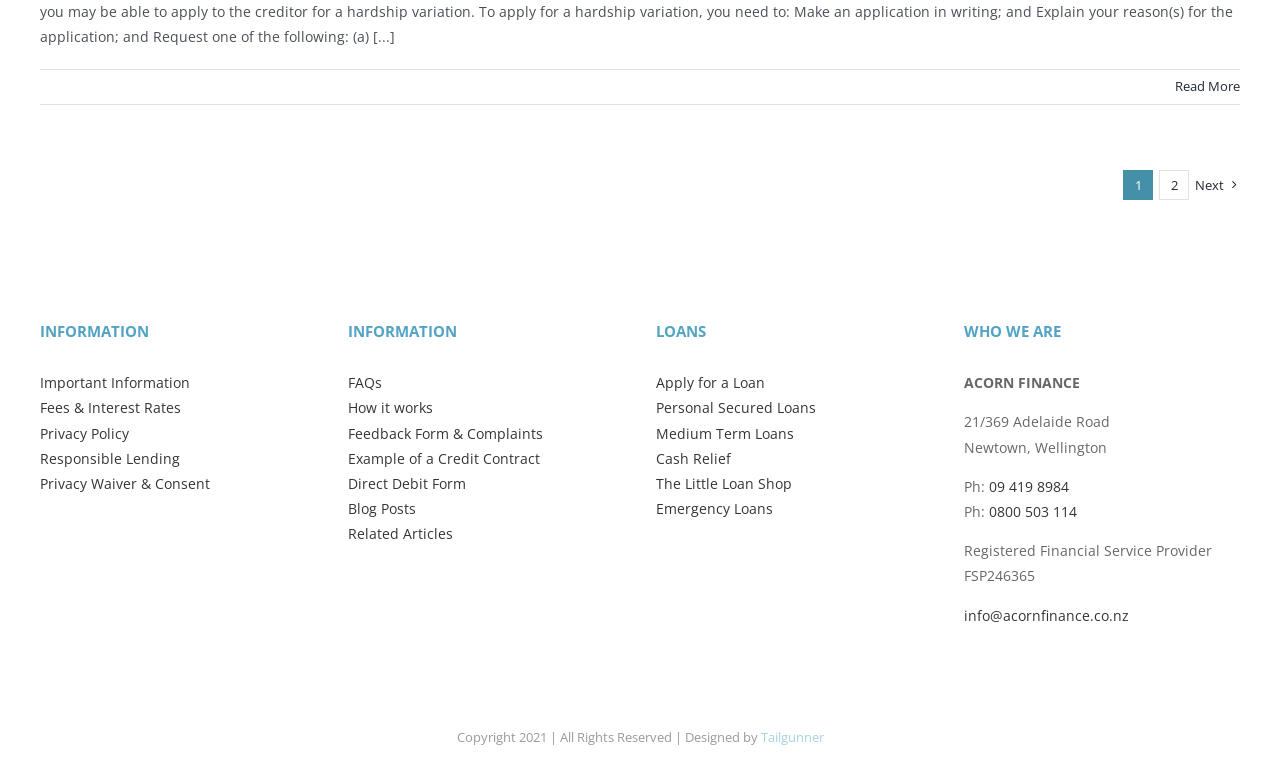Examine the screenshot and answer the question in as much detail as possible: What is the main category of loans offered by Acorn Finance?

Based on the webpage, under the 'LOANS' category, one of the links is 'Personal Secured Loans', which suggests that it is one of the main categories of loans offered by Acorn Finance.